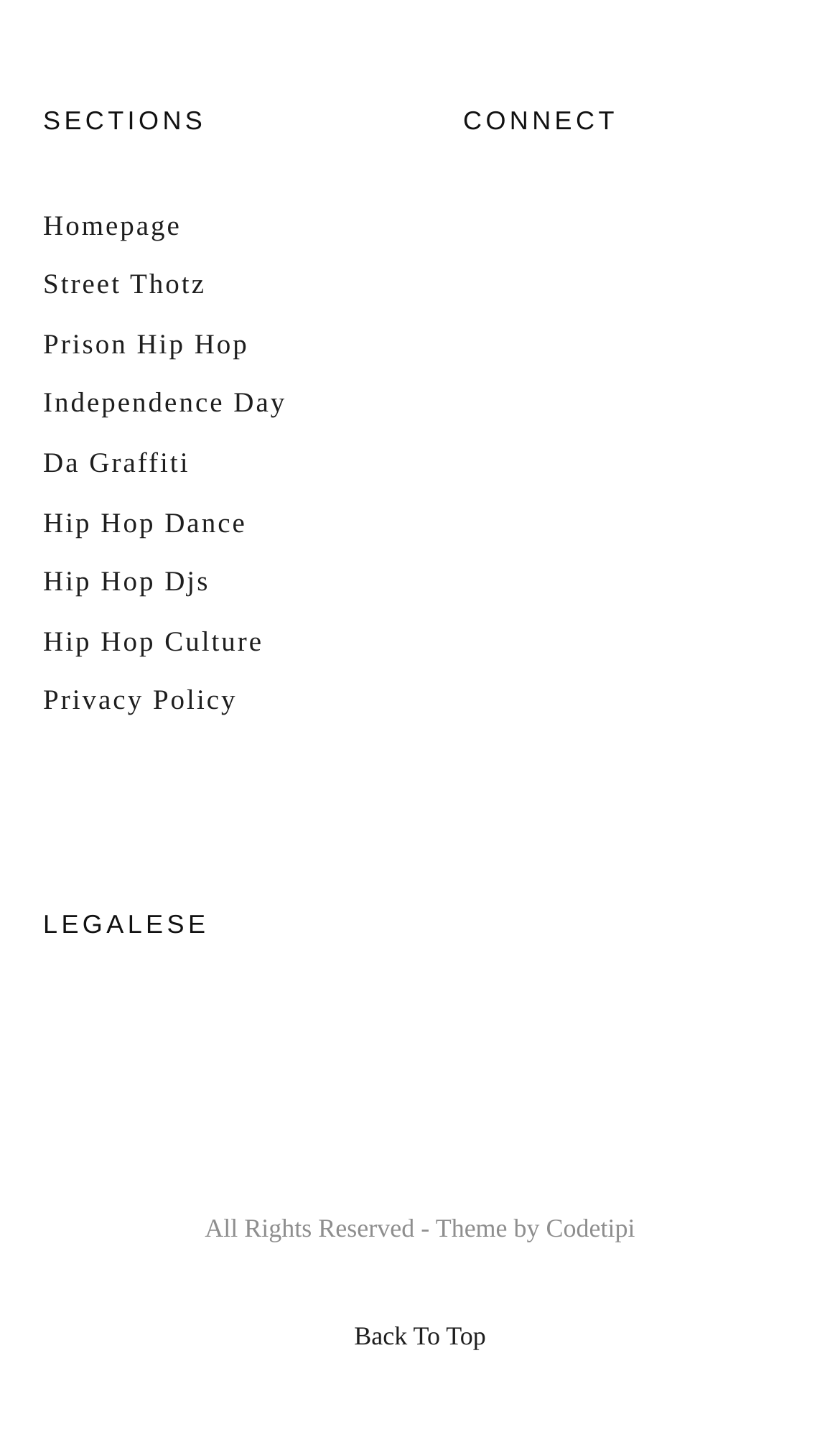Carefully examine the image and provide an in-depth answer to the question: Who designed the theme of this website?

I found the text 'Theme by' followed by a link 'Codetipi' at the bottom of the webpage, which suggests that Codetipi designed the theme of this website.